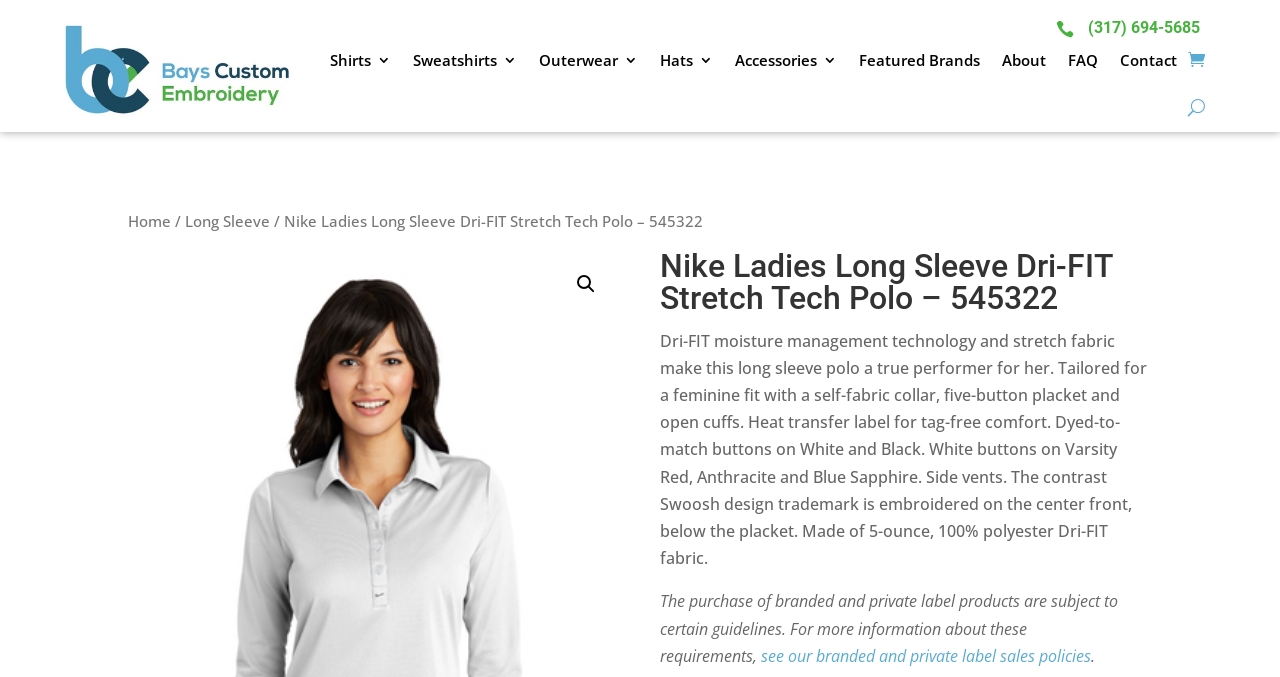Identify the bounding box coordinates for the UI element described by the following text: "Copyright © 2024". Provide the coordinates as four float numbers between 0 and 1, in the format [left, top, right, bottom].

None